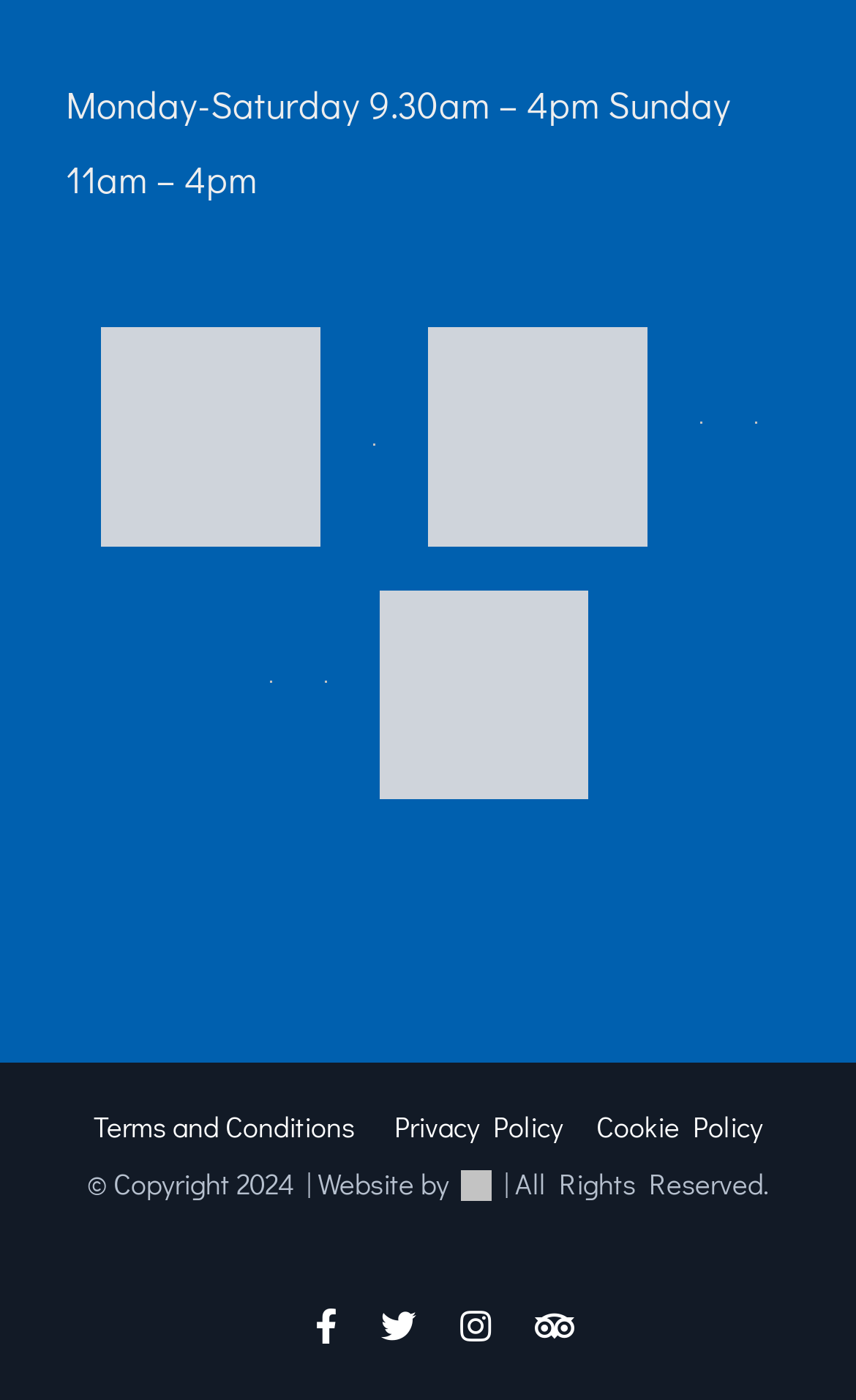Please determine the bounding box coordinates of the clickable area required to carry out the following instruction: "Visit Facebook". The coordinates must be four float numbers between 0 and 1, represented as [left, top, right, bottom].

[0.115, 0.032, 0.156, 0.057]